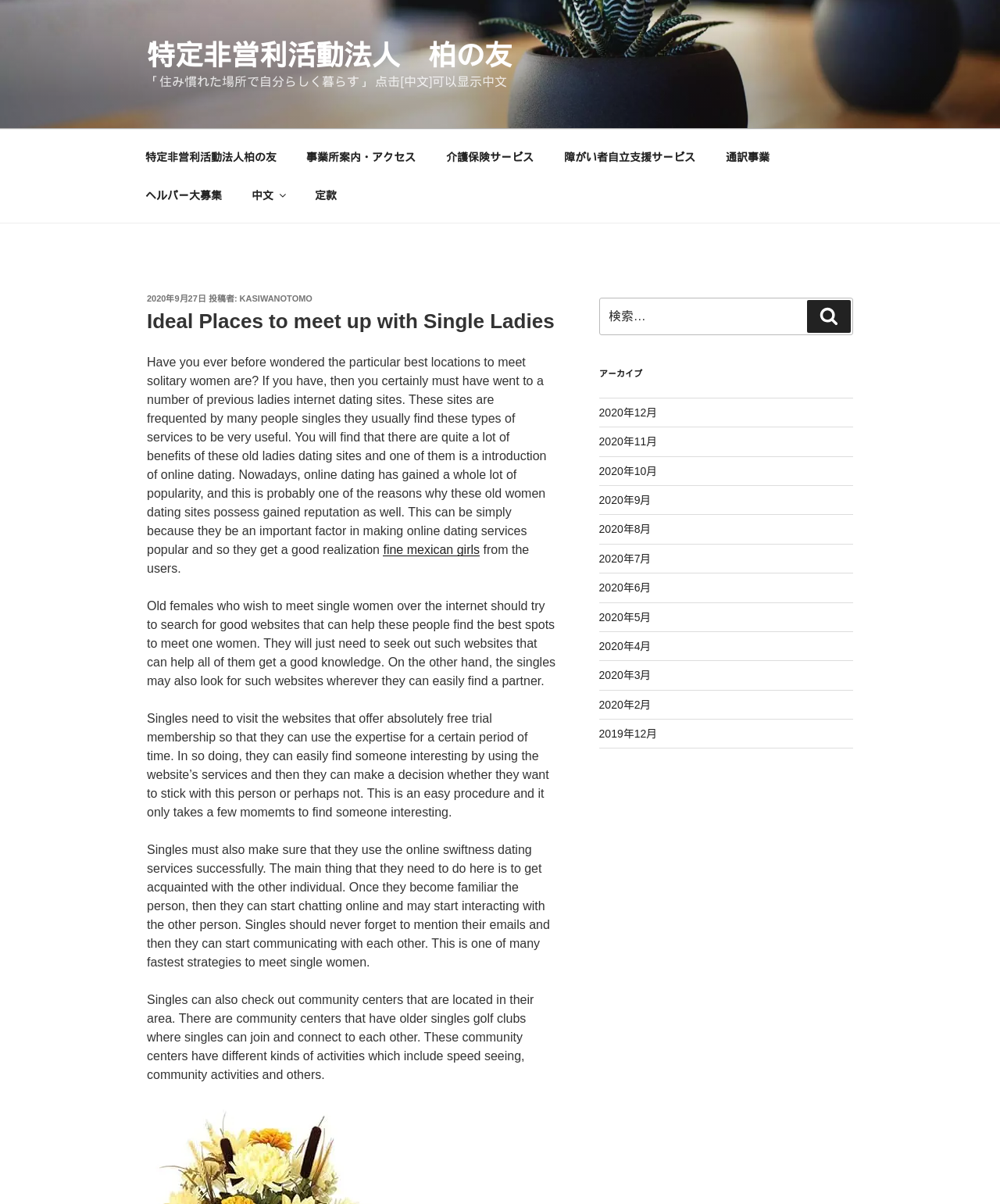Answer the question below with a single word or a brief phrase: 
What is the topic of the main article?

Meeting single women